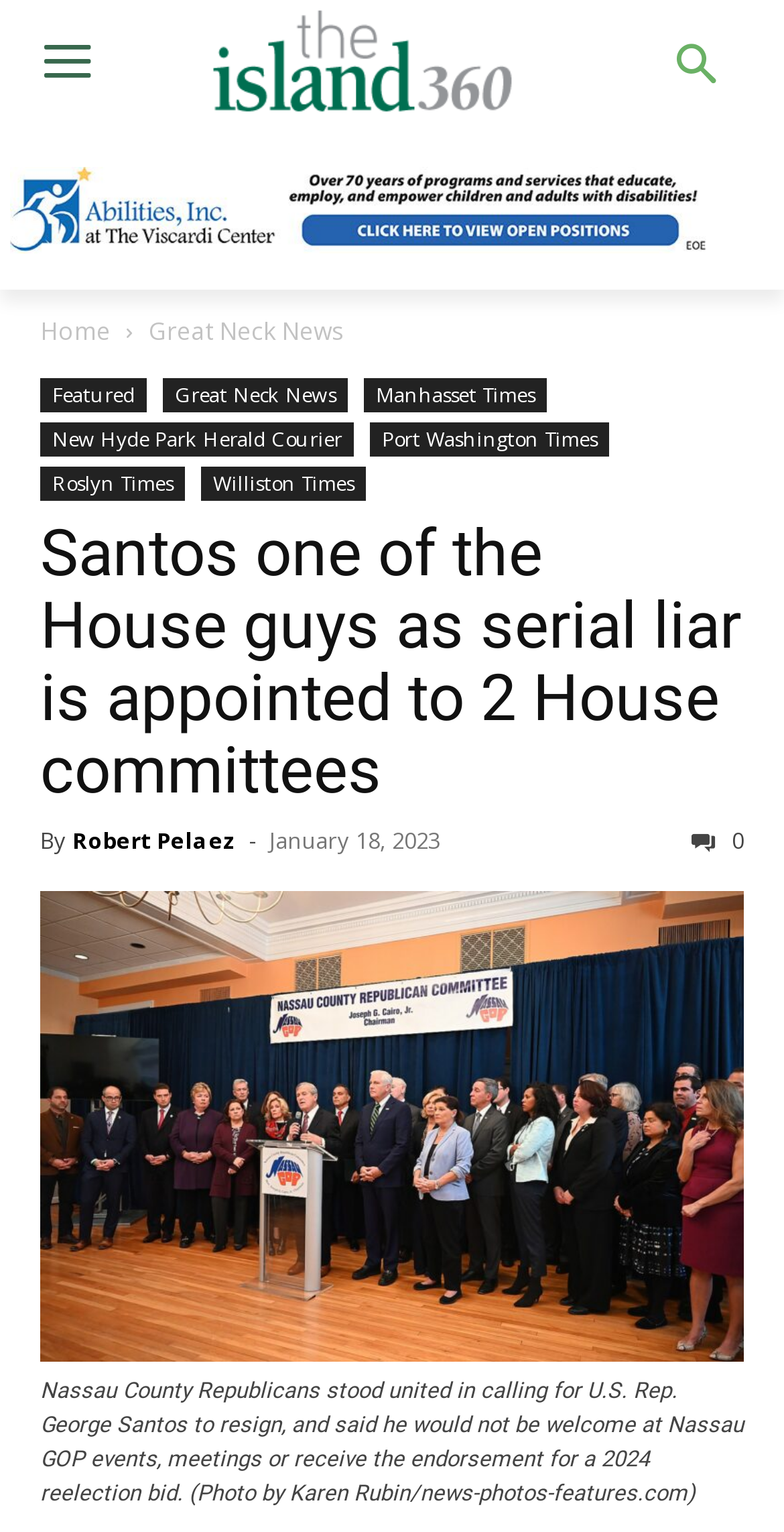Please reply with a single word or brief phrase to the question: 
How many links are there in the navigation menu?

8